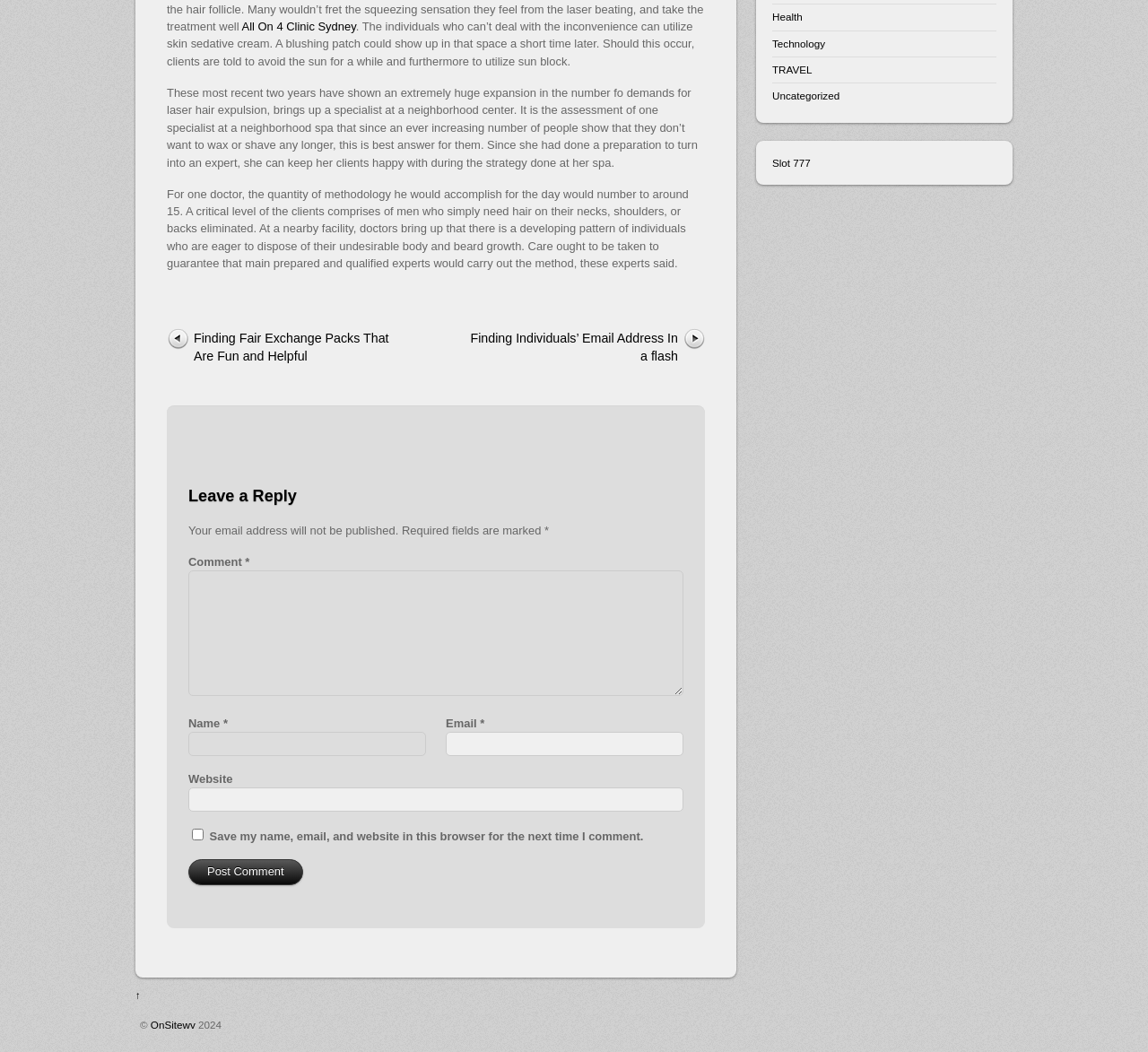Determine the bounding box for the described HTML element: "name="q" placeholder="Search"". Ensure the coordinates are four float numbers between 0 and 1 in the format [left, top, right, bottom].

None